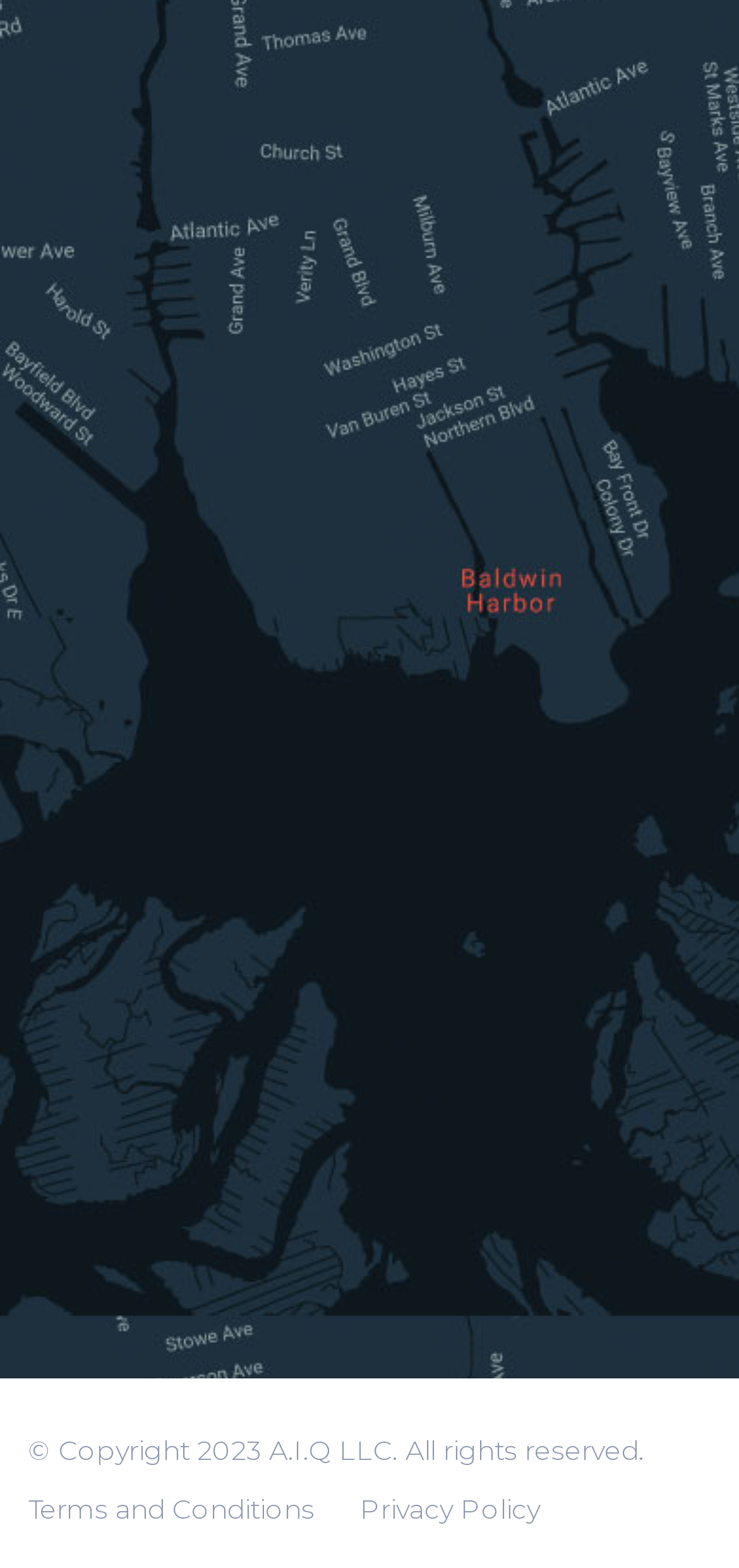What is the company's physical address?
Using the image, provide a concise answer in one word or a short phrase.

409 NW Potts Ct, Bend, OR 97703